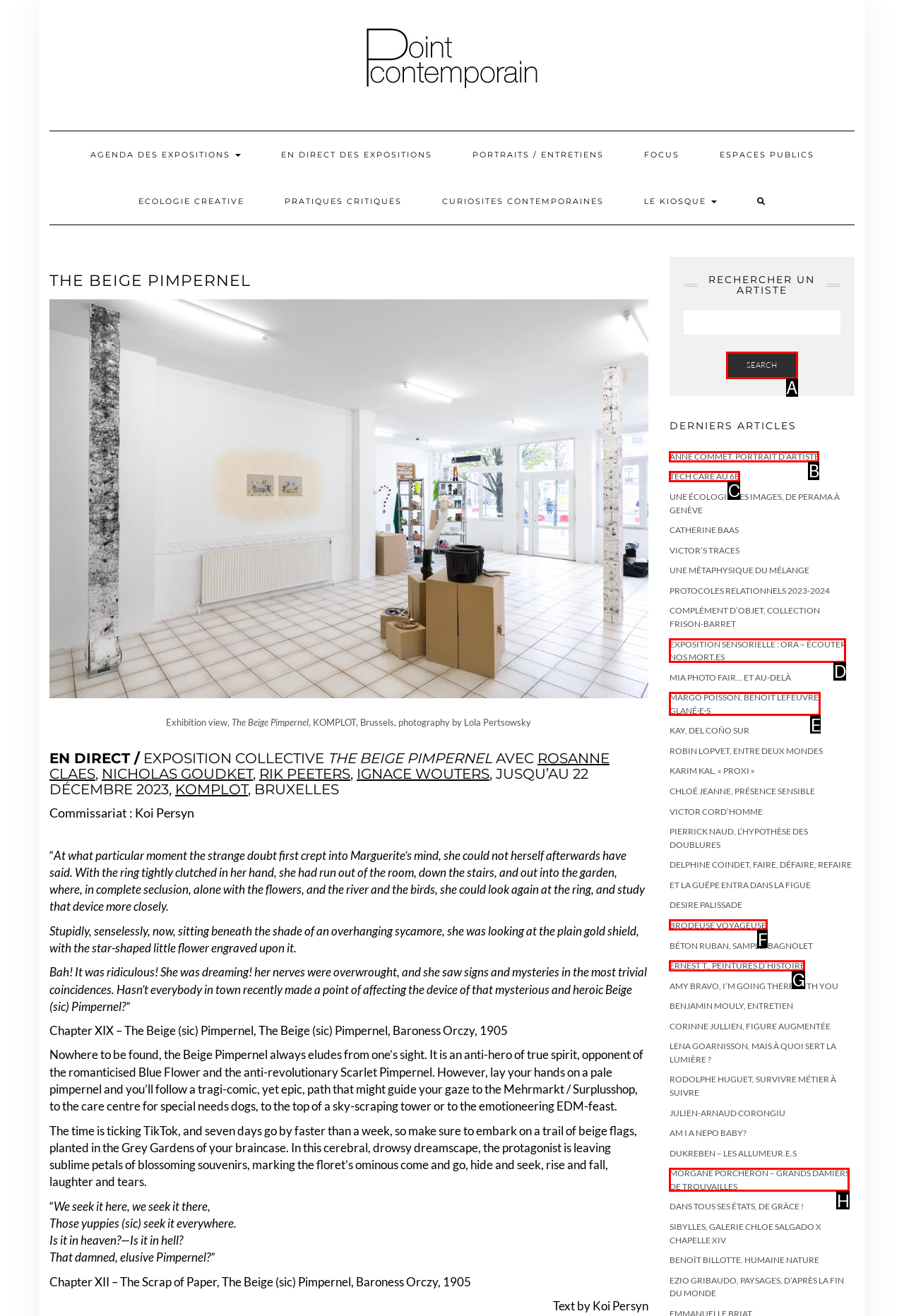Select the correct UI element to complete the task: Read the article 'ANNE COMMET, PORTRAIT D’ARTISTE'
Please provide the letter of the chosen option.

B